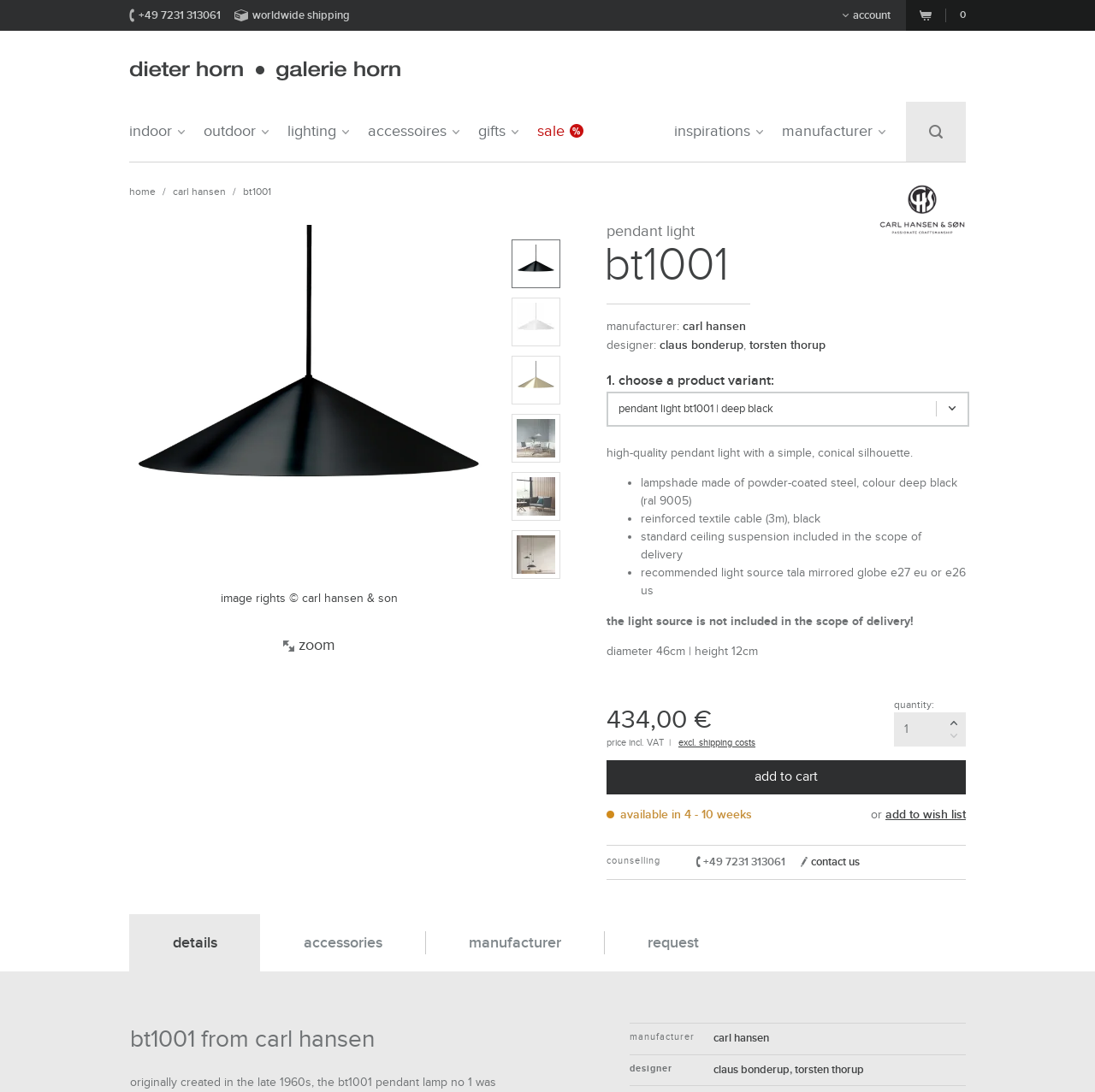Can you determine the bounding box coordinates of the area that needs to be clicked to fulfill the following instruction: "contact us"?

[0.738, 0.783, 0.785, 0.795]